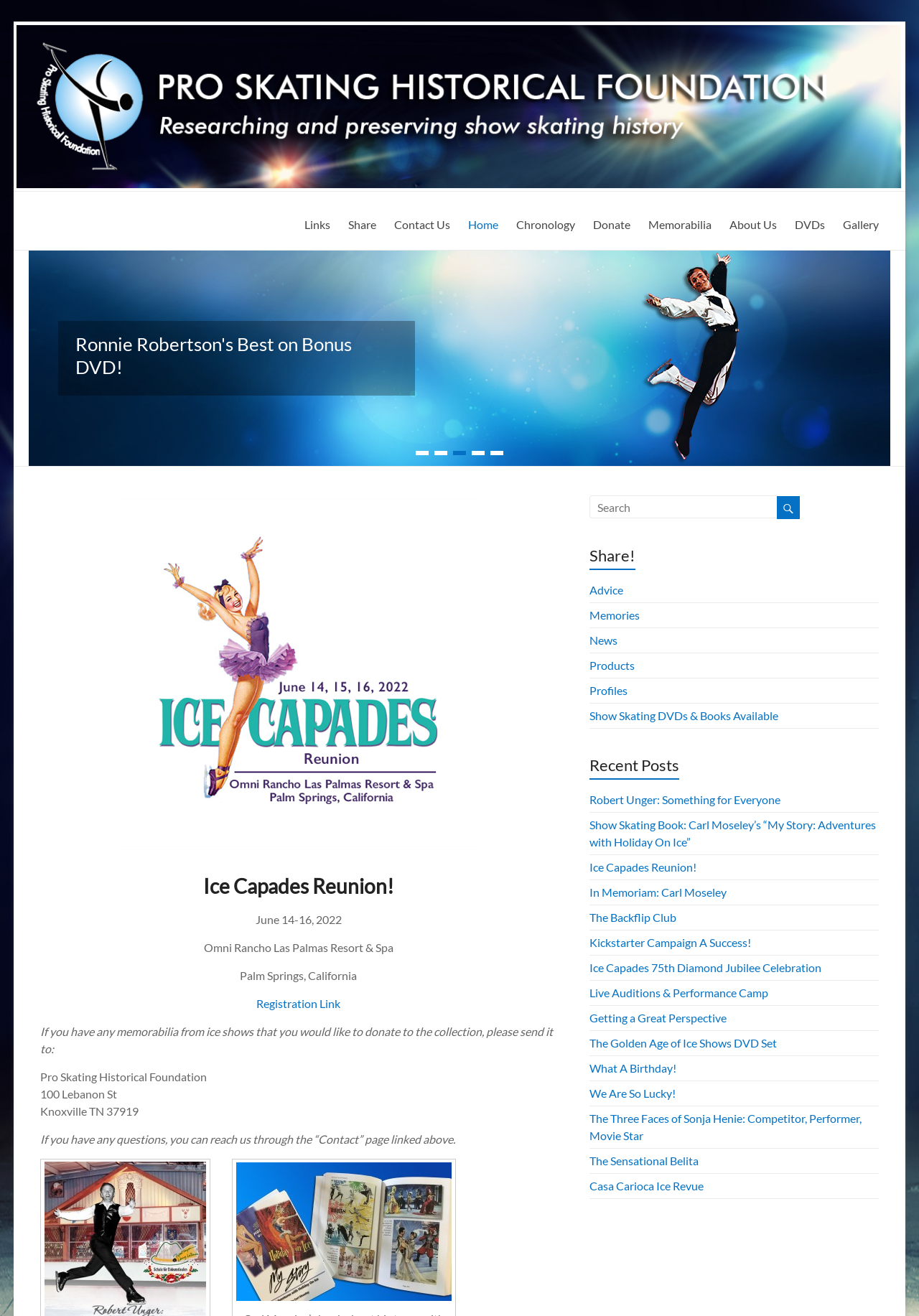Explain the webpage's design and content in an elaborate manner.

The webpage is about the Pro Skating Historical Foundation, an organization dedicated to preserving the history of professional figure skating. At the top of the page, there is a logo image and a heading with the organization's name. Below the logo, there is a navigation menu with links to various pages, including "Links", "Share", "Contact Us", "Home", "Chronology", "Donate", "Memorabilia", "About Us", "DVDs", and "Gallery".

On the left side of the page, there is a large image of a DVD cover, "Ronnie Robertson's Best on Bonus DVD!", with a heading and a link to purchase the DVD. Below the image, there are links to pages numbered from 1 to 5.

On the right side of the page, there is a section with information about an upcoming event, "Ice Capades Reunion!", which will take place on June 14-16, 2022, at the Omni Rancho Las Palmas Resort & Spa in Palm Springs, California. There is a registration link and a paragraph of text with details about the event.

Below the event information, there is a section with text about donating memorabilia to the foundation, including an address to send items to. There is also a link to the "Contact" page for any questions.

Further down the page, there is a section with a link to a book, "My Story: Adventures with Holiday On Ice by Carl Moseley", with an accompanying image.

On the bottom half of the page, there are three columns of links. The left column has links to various categories, including "Advice", "Memories", "News", "Products", "Profiles", and "Show Skating DVDs & Books Available". The middle column has a heading "Recent Posts" and links to several articles, including "Robert Unger: Something for Everyone", "Show Skating Book: Carl Moseley’s “My Story: Adventures with Holiday On Ice”", and several others. The right column has a search box and a button with a magnifying glass icon.

Overall, the webpage is a hub for information about the Pro Skating Historical Foundation, its events, and its resources, with a focus on preserving the history of professional figure skating.